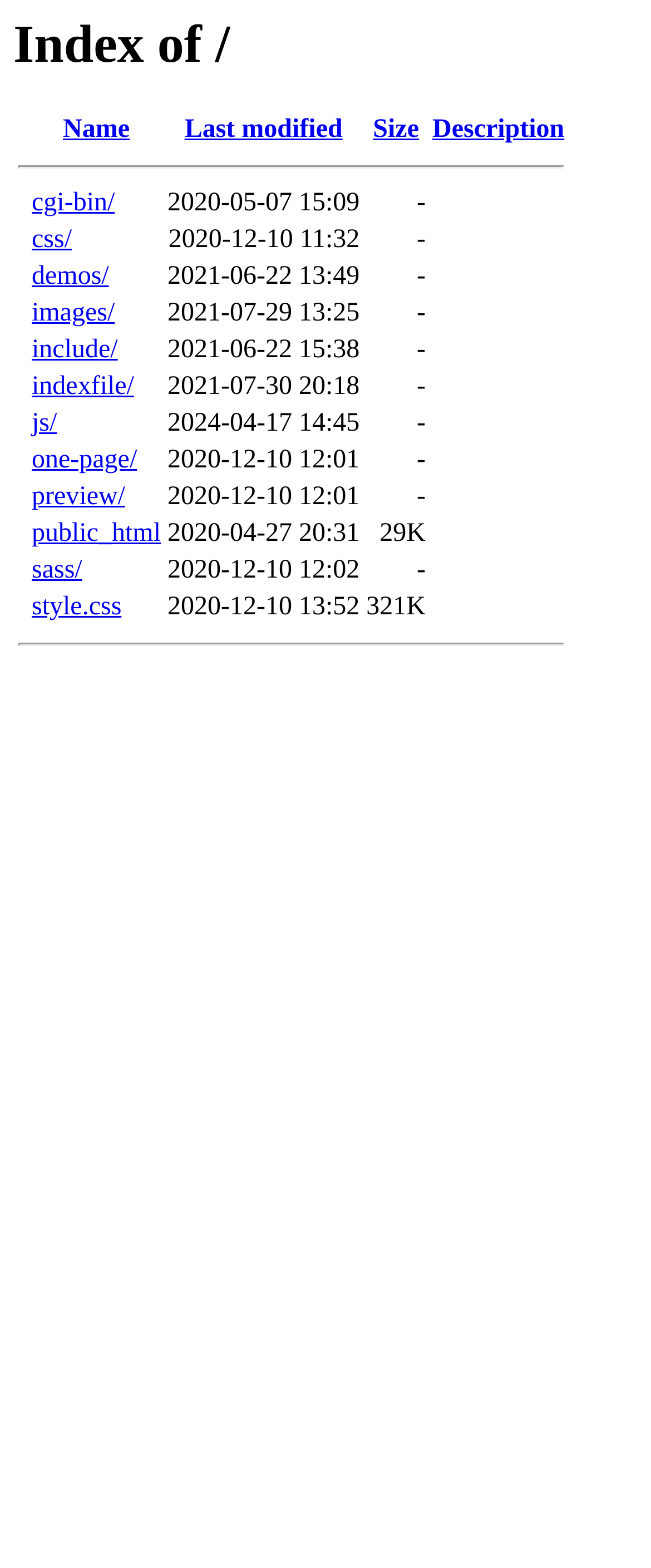Determine and generate the text content of the webpage's headline.

Index of /